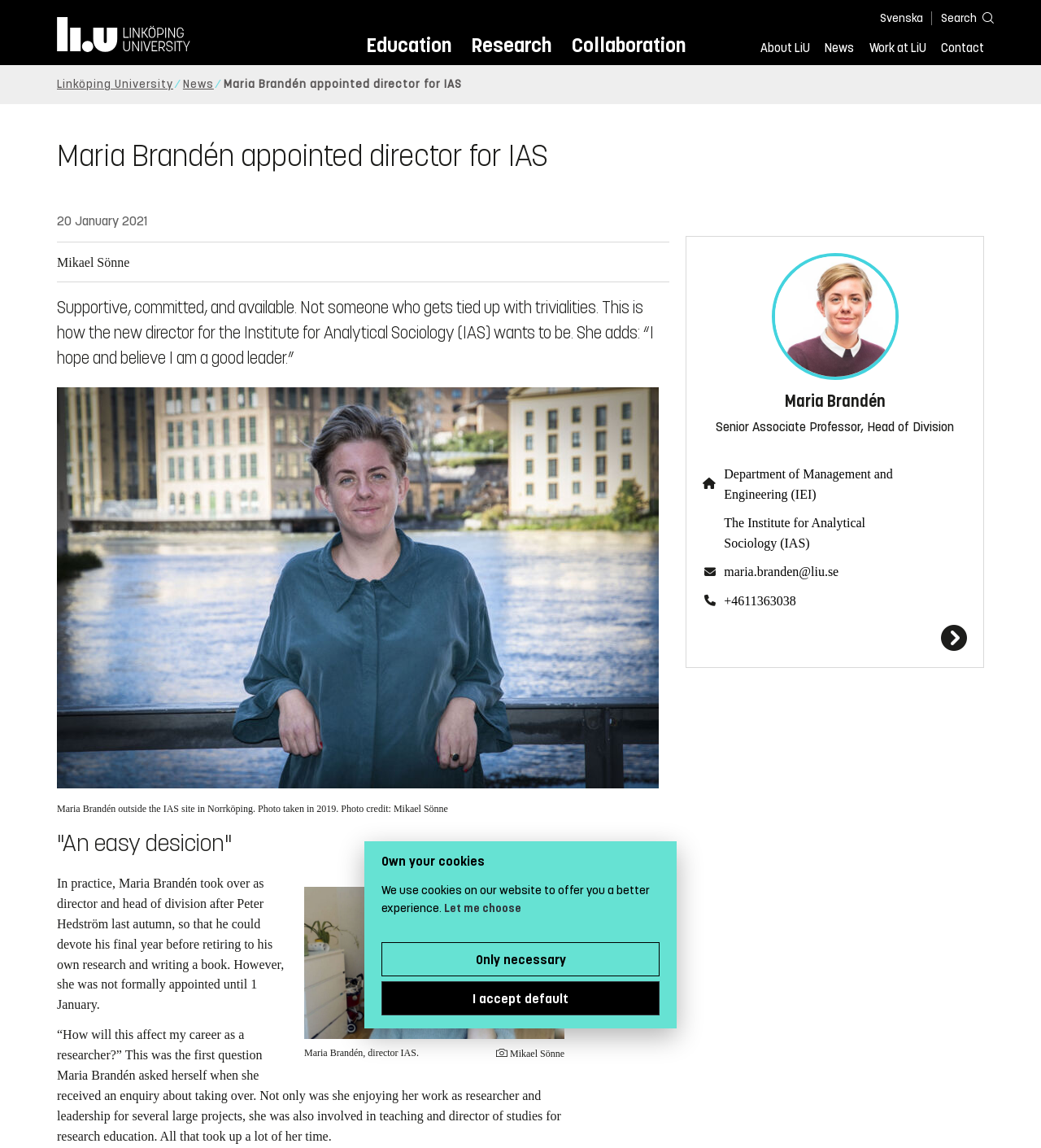Identify the bounding box coordinates for the UI element described as: "Linköping University". The coordinates should be provided as four floats between 0 and 1: [left, top, right, bottom].

[0.055, 0.067, 0.166, 0.079]